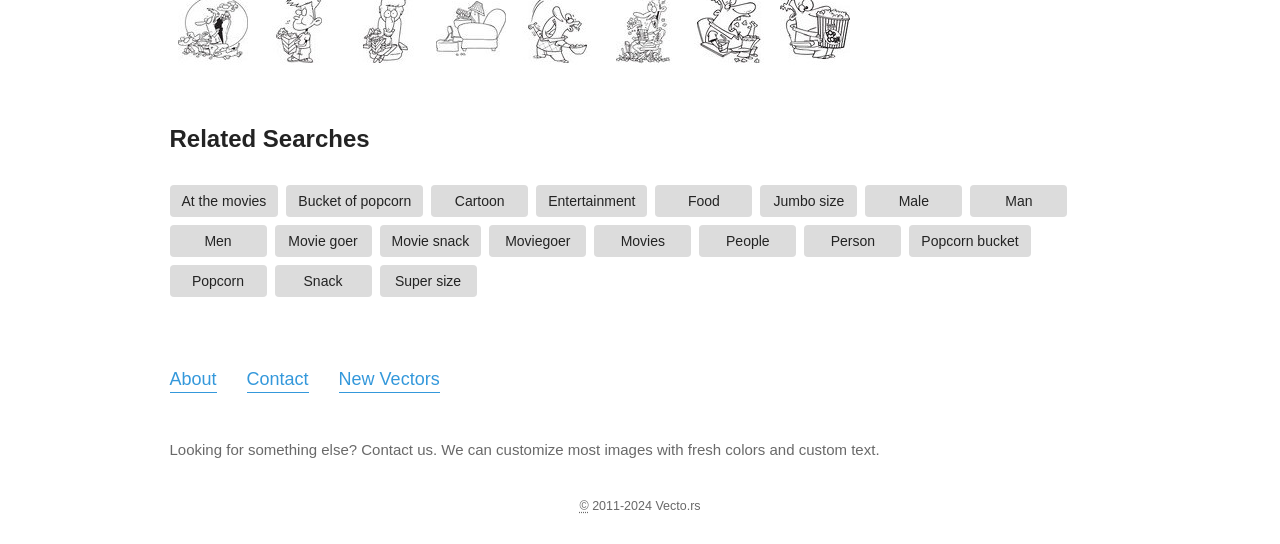Can you specify the bounding box coordinates of the area that needs to be clicked to fulfill the following instruction: "Search for 'At the movies'"?

[0.132, 0.341, 0.217, 0.4]